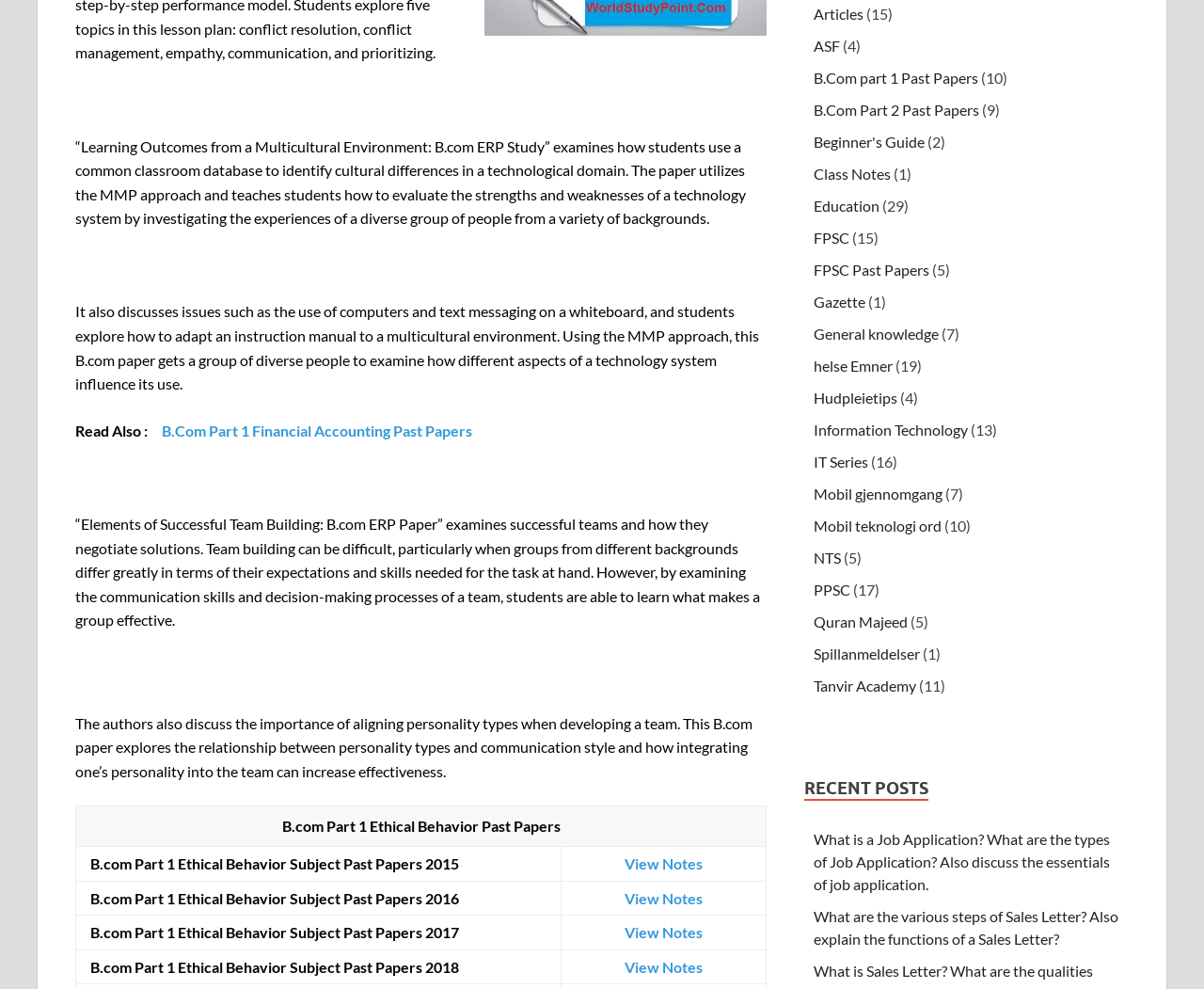Using the element description PPSC, predict the bounding box coordinates for the UI element. Provide the coordinates in (top-left x, top-left y, bottom-right x, bottom-right y) format with values ranging from 0 to 1.

[0.676, 0.587, 0.706, 0.605]